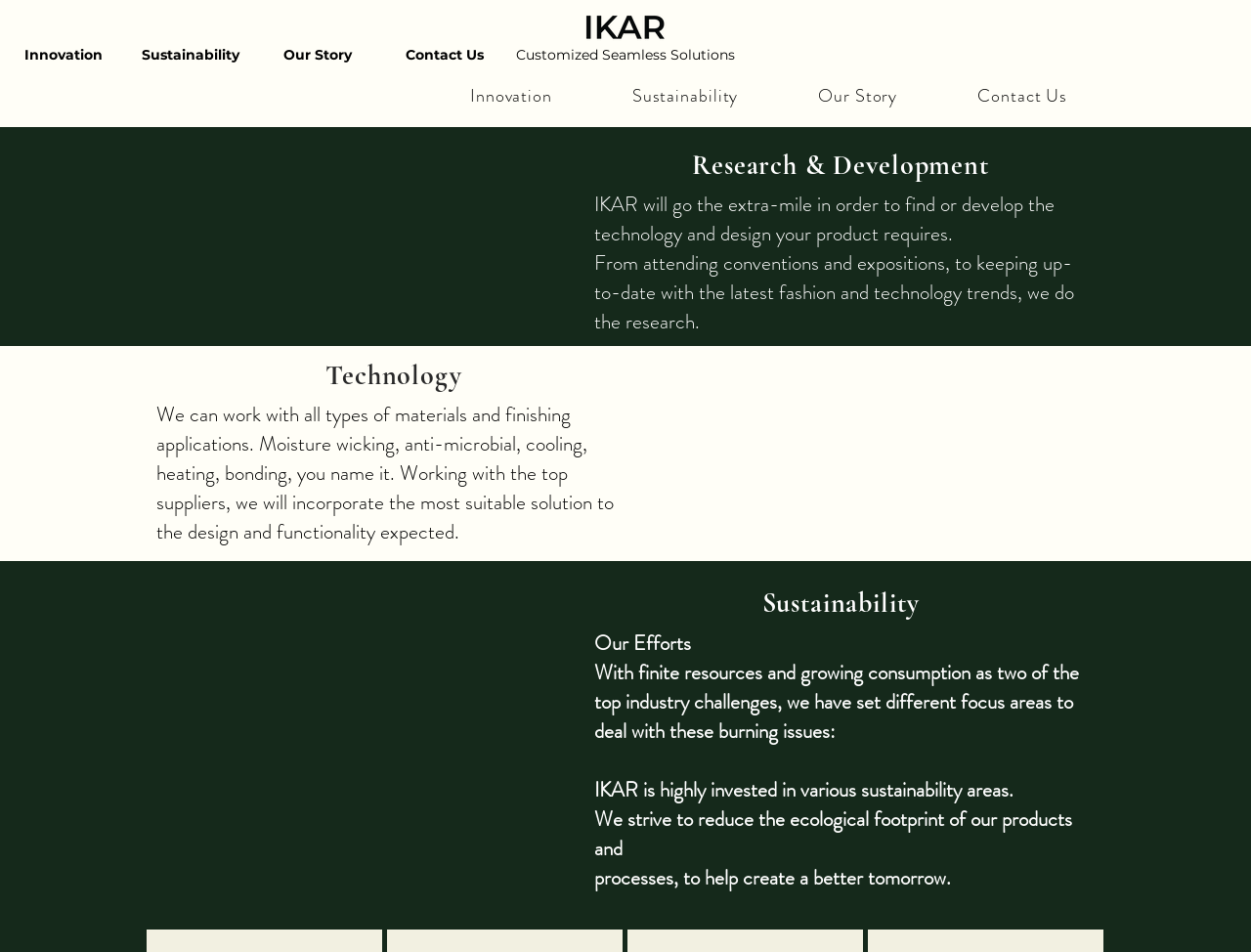Identify the bounding box coordinates for the UI element described by the following text: "Contact Us". Provide the coordinates as four float numbers between 0 and 1, in the format [left, top, right, bottom].

[0.753, 0.076, 0.882, 0.125]